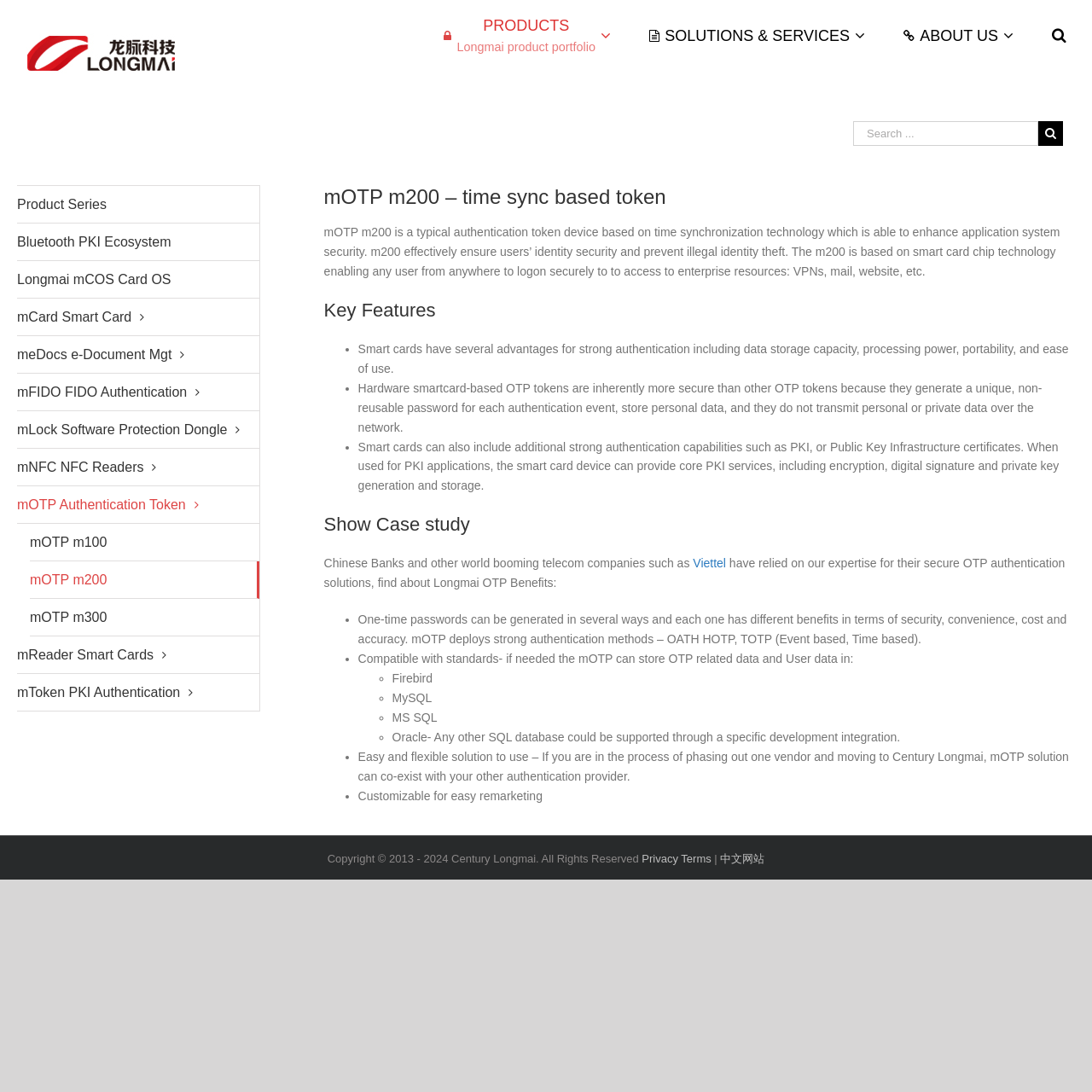Please identify the bounding box coordinates of the element on the webpage that should be clicked to follow this instruction: "Search for something". The bounding box coordinates should be given as four float numbers between 0 and 1, formatted as [left, top, right, bottom].

[0.781, 0.111, 0.951, 0.133]